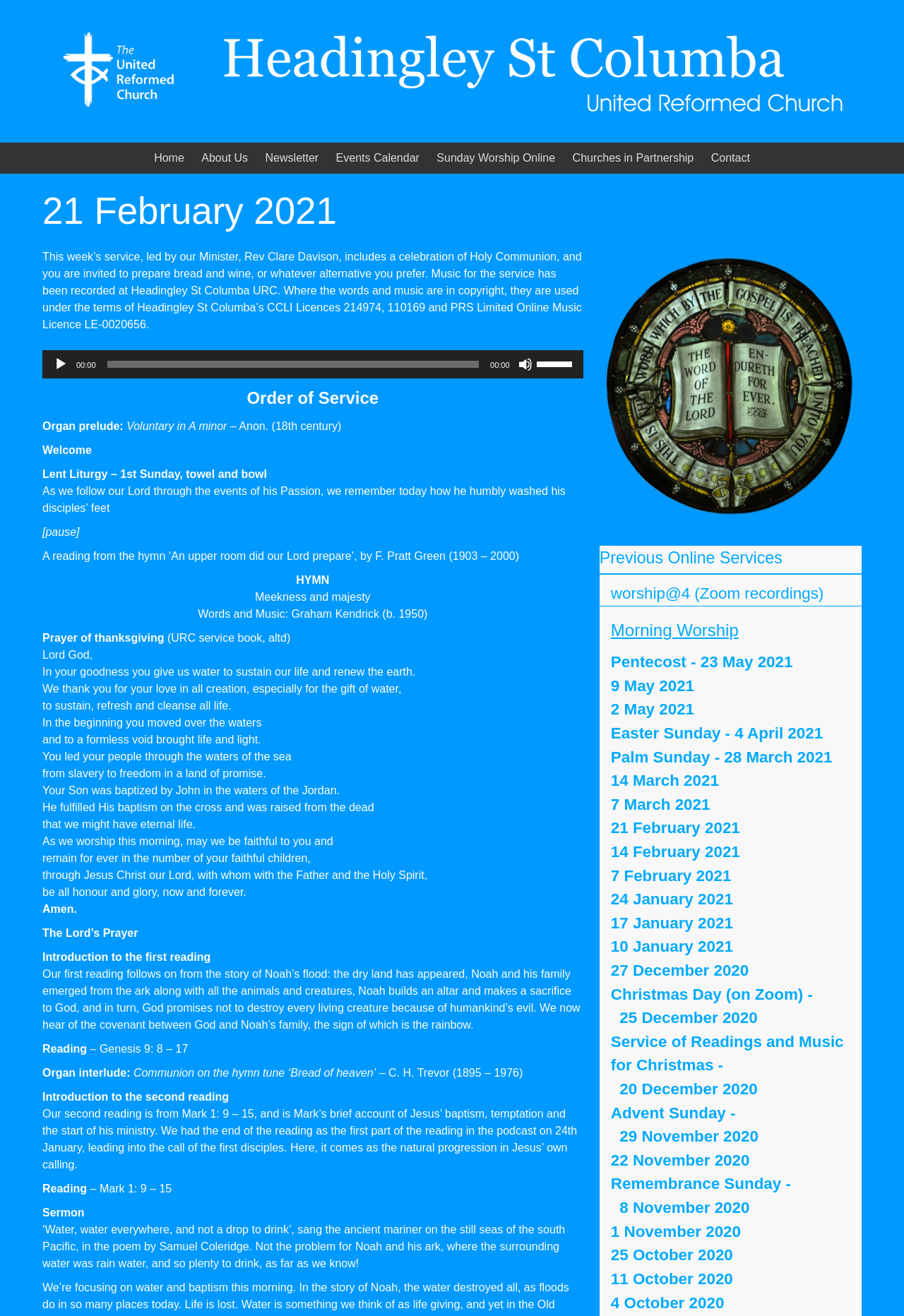Using floating point numbers between 0 and 1, provide the bounding box coordinates in the format (top-left x, top-left y, bottom-right x, bottom-right y). Locate the UI element described here: Newsletter

[0.293, 0.108, 0.352, 0.132]